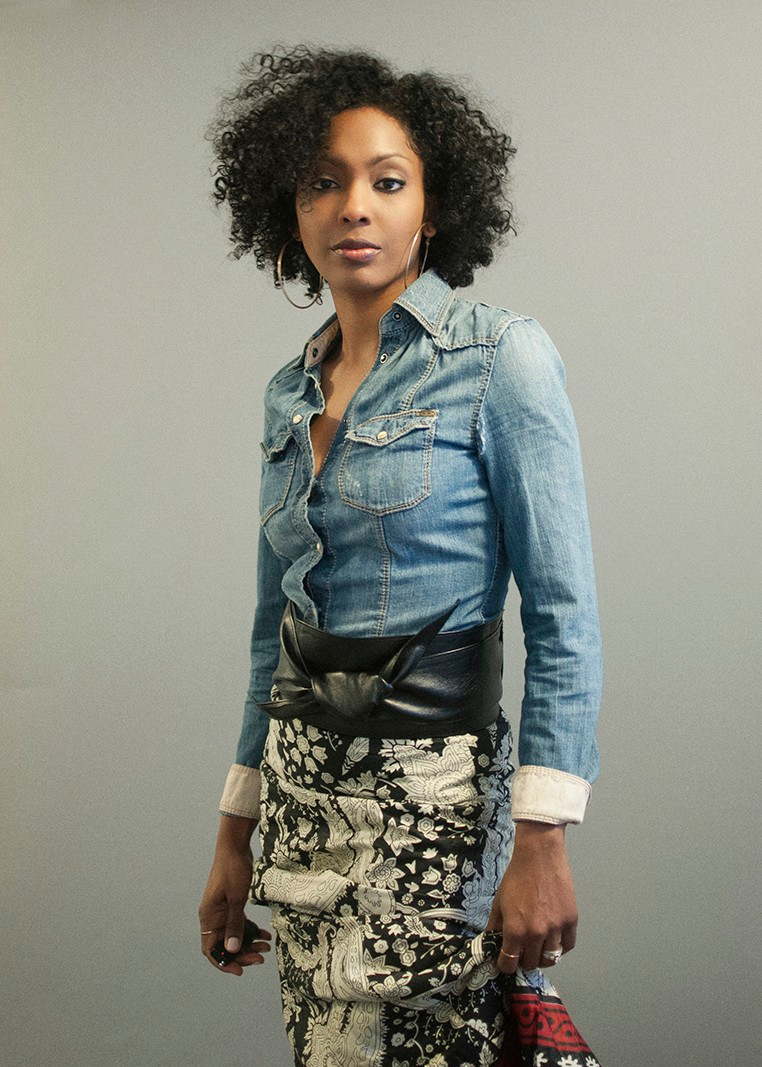Explain the details of the image comprehensively.

In this striking image titled "Style: African skirt & denim combo," a woman showcases her unique fashion sense that blends contemporary denim with traditional African prints. She is dressed in a fitted denim shirt with a classic collar and button-down front, which accentuates her figure. Around her waist, she wears a statement black belt that adds structure to her outfit. The vibrant African skirt features intricate patterns, showcasing rich textures and colors that speak to cultural heritage. Her voluminous curly hair frames her face beautifully, and she accessorizes with bold hoop earrings. The backdrop is a simple, soft gray, ensuring that her outfit remains the focal point. This stylish representation emphasizes the theme of embracing personal style and cultural expression, inviting viewers to celebrate their individuality.